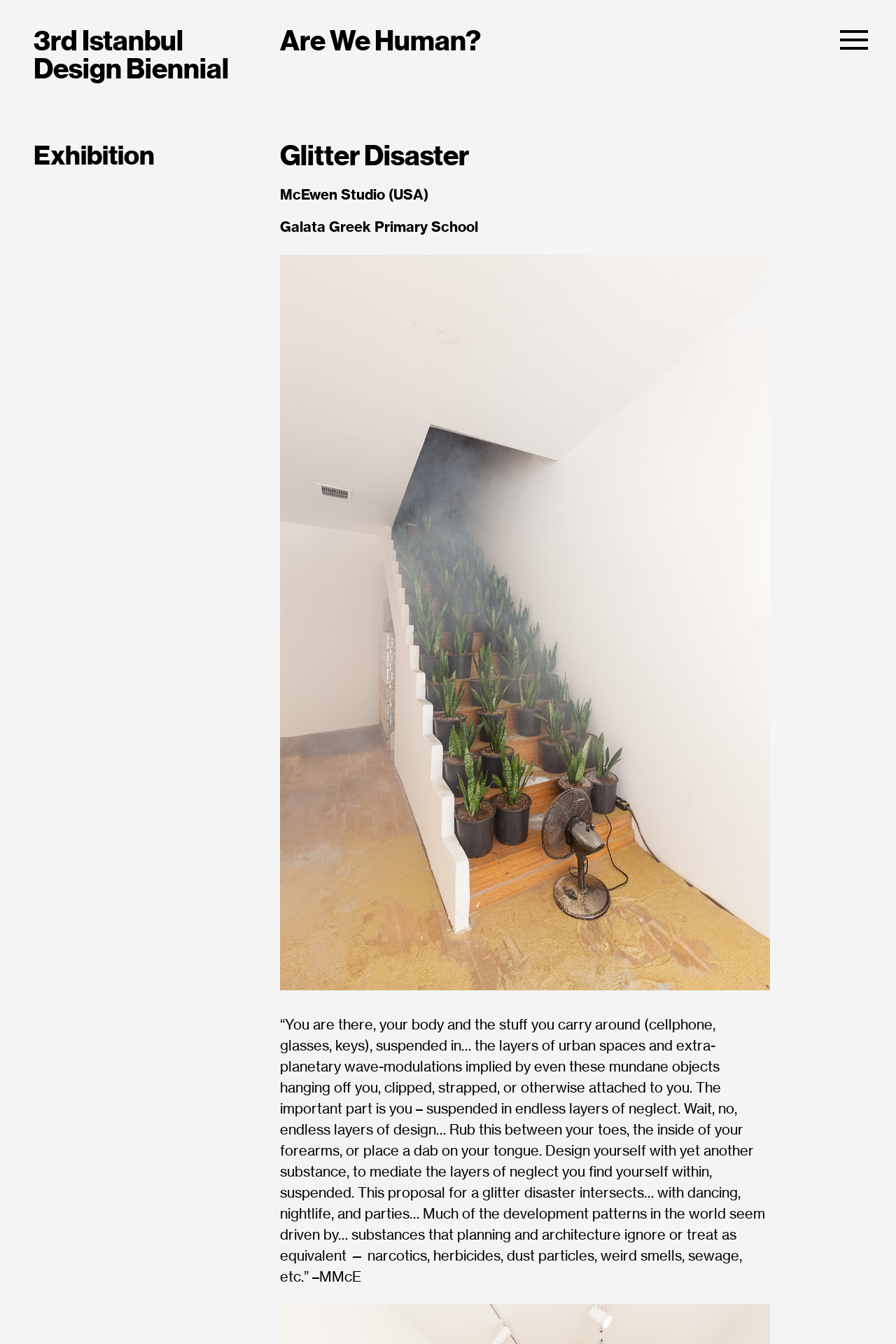What is the theme of the exhibition?
Using the image as a reference, give a one-word or short phrase answer.

Design and neglect